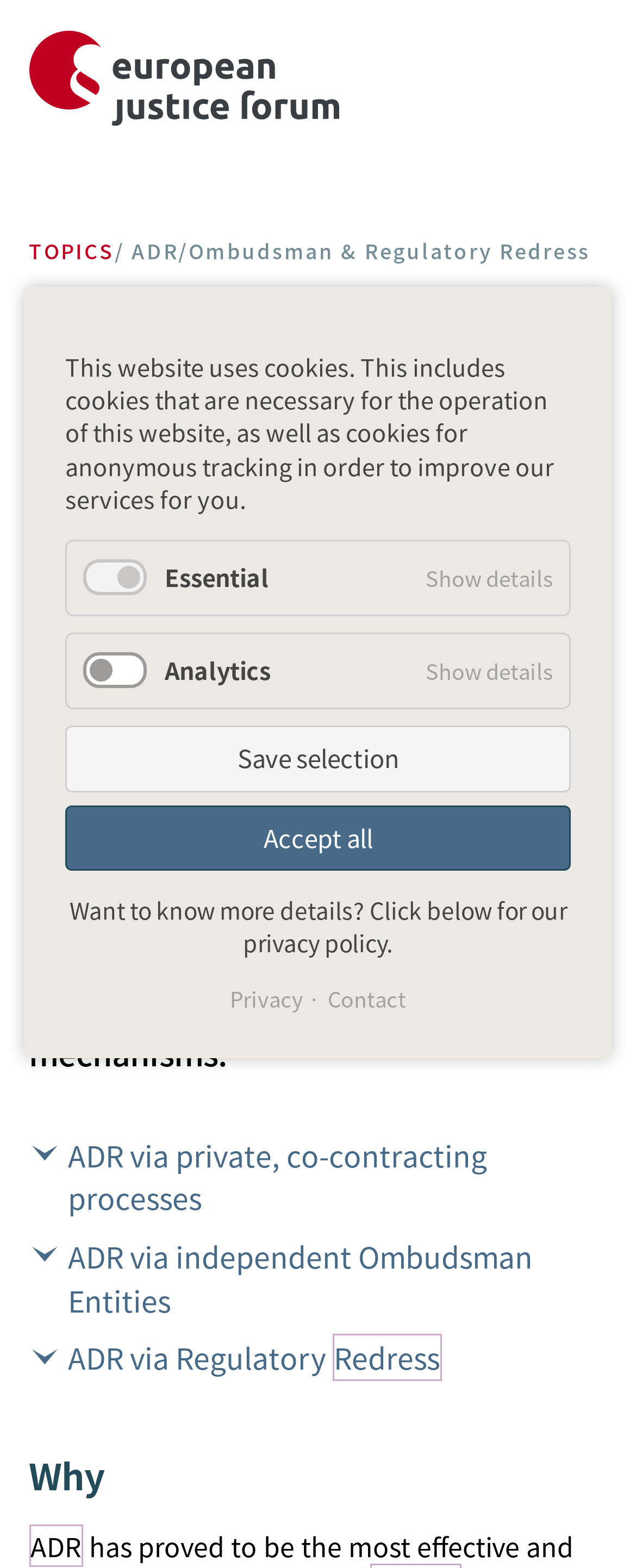Can you give a comprehensive explanation to the question given the content of the image?
What is the logo of the European Justice Forum?

The logo of the European Justice Forum is located at the top left corner of the webpage, and it is an image with a bounding box coordinate of [0.046, 0.018, 0.533, 0.081].